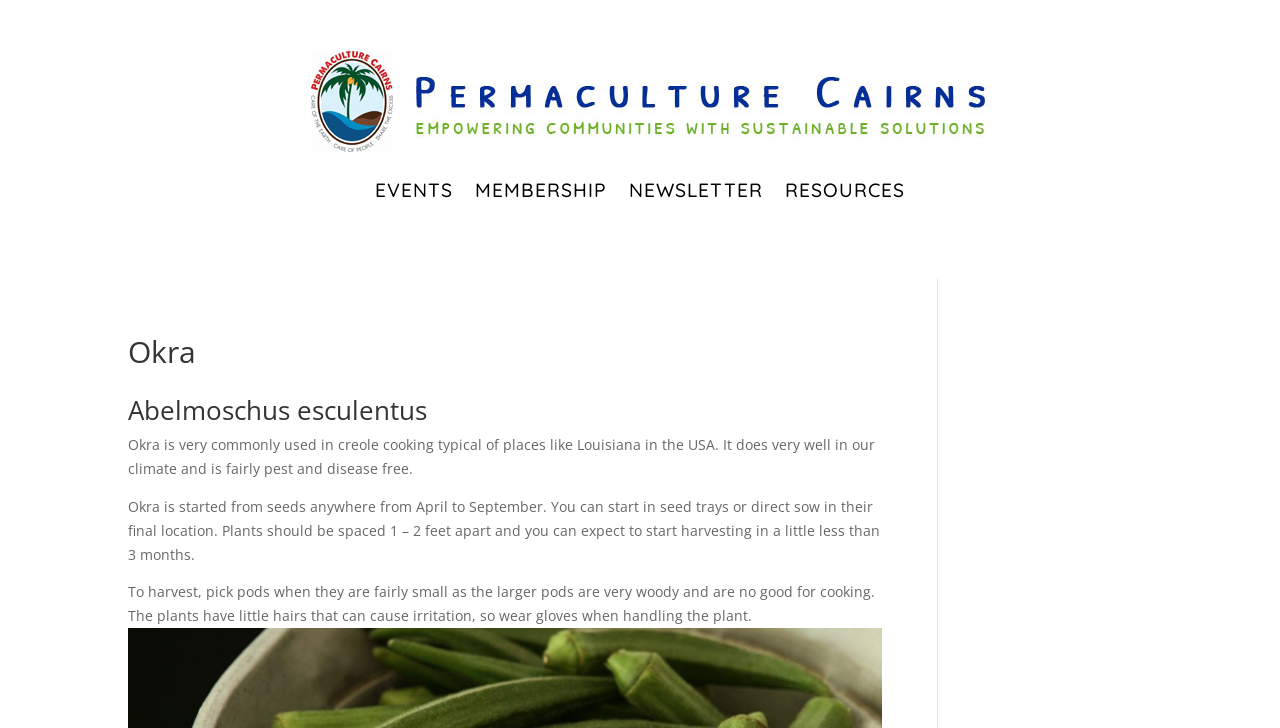Craft a detailed narrative of the webpage's structure and content.

The webpage is about Okra, specifically its usage and cultivation. At the top, there are five links: '', 'EVENTS', 'MEMBERSHIP', 'NEWSLETTER', and 'RESOURCES', aligned horizontally and centered on the page. 

Below the links, there are three headings: 'Okra', 'Abelmoschus esculentus', and three paragraphs of text. The first paragraph explains that Okra is commonly used in creole cooking, does well in the local climate, and is resistant to pests and diseases. The second paragraph provides instructions on how to start Okra from seeds, including the spacing and harvesting timeline. The third paragraph offers tips on harvesting Okra, including the ideal pod size and a warning about the plant's irritating hairs.

The overall structure of the webpage is simple, with a clear focus on providing information about Okra.